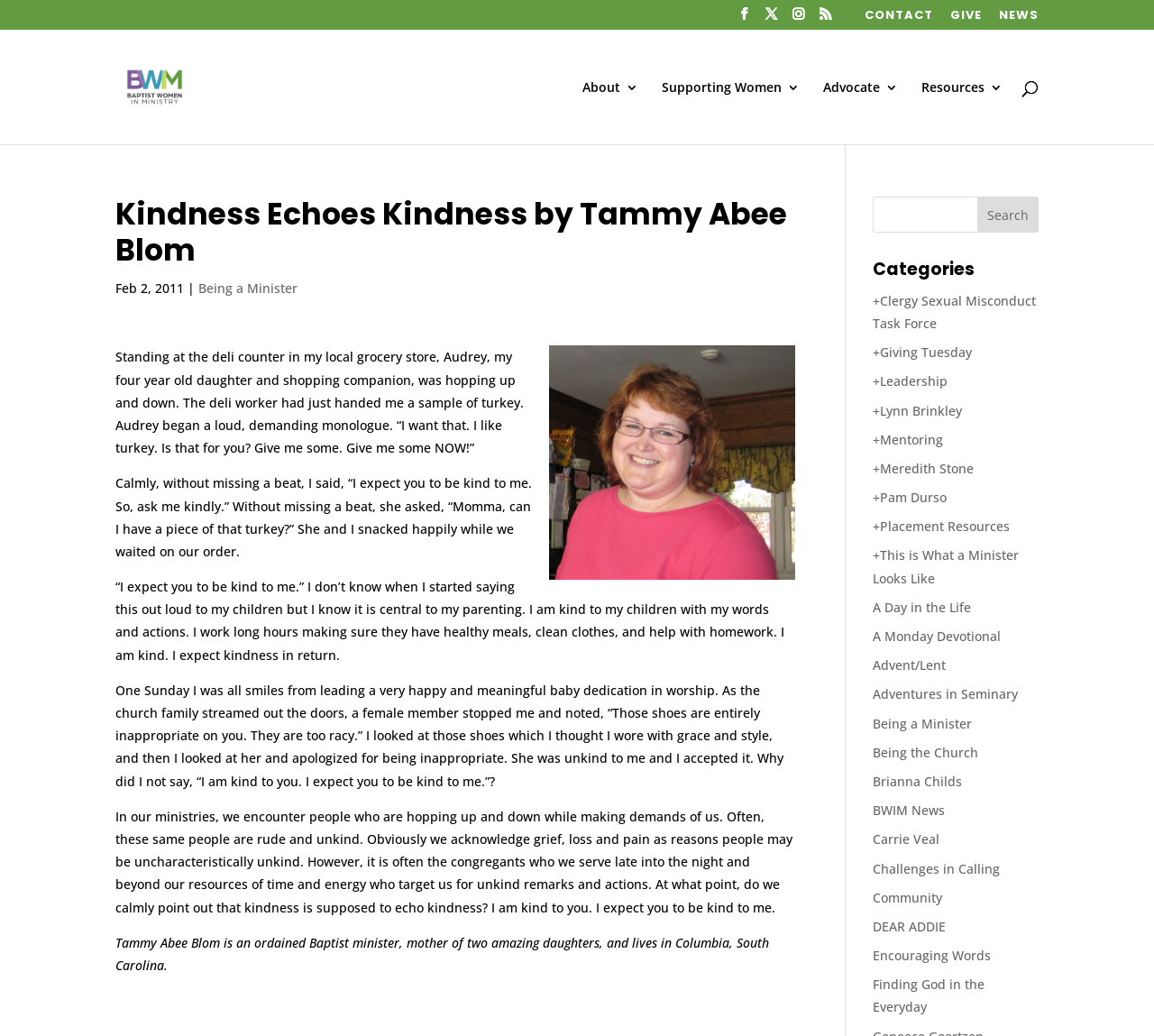Could you find the bounding box coordinates of the clickable area to complete this instruction: "Search for something"?

[0.157, 0.029, 0.877, 0.03]